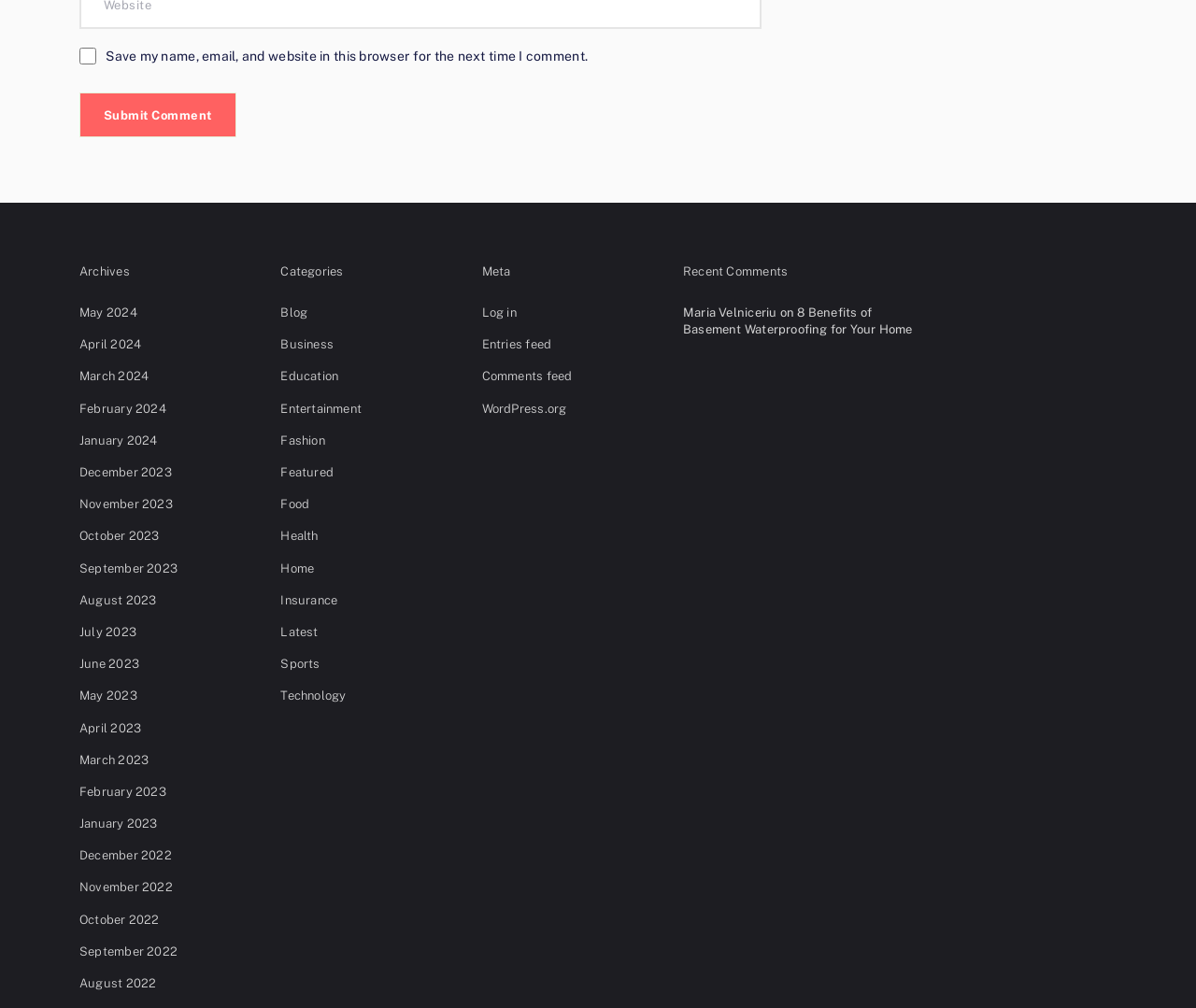Can you give a comprehensive explanation to the question given the content of the image?
What is the title of the most recent comment?

The most recent comment is listed under the 'Recent Comments' heading, and its title is '8 Benefits of Basement Waterproofing for Your Home'.